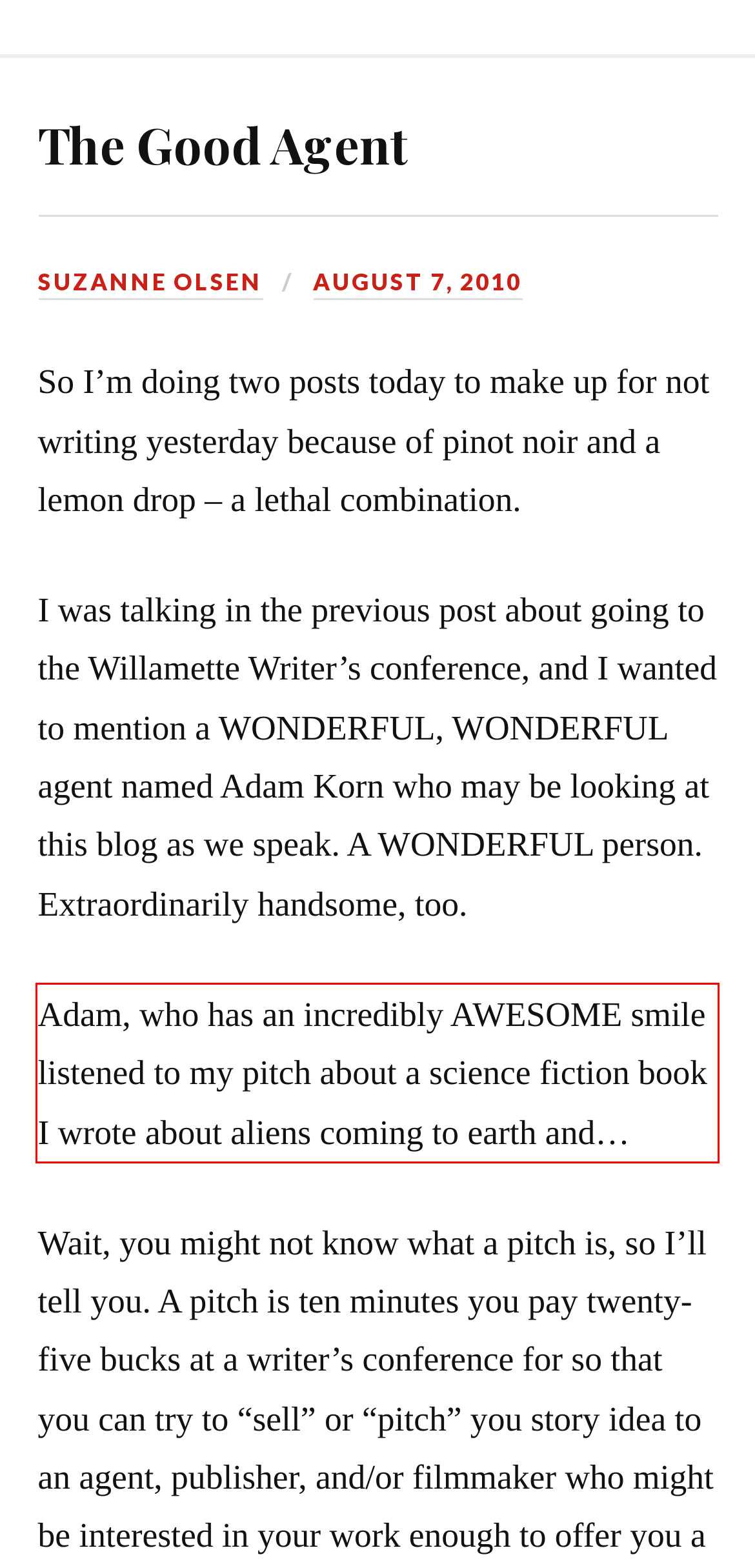You are provided with a webpage screenshot that includes a red rectangle bounding box. Extract the text content from within the bounding box using OCR.

Adam, who has an incredibly AWESOME smile listened to my pitch about a science fiction book I wrote about aliens coming to earth and…